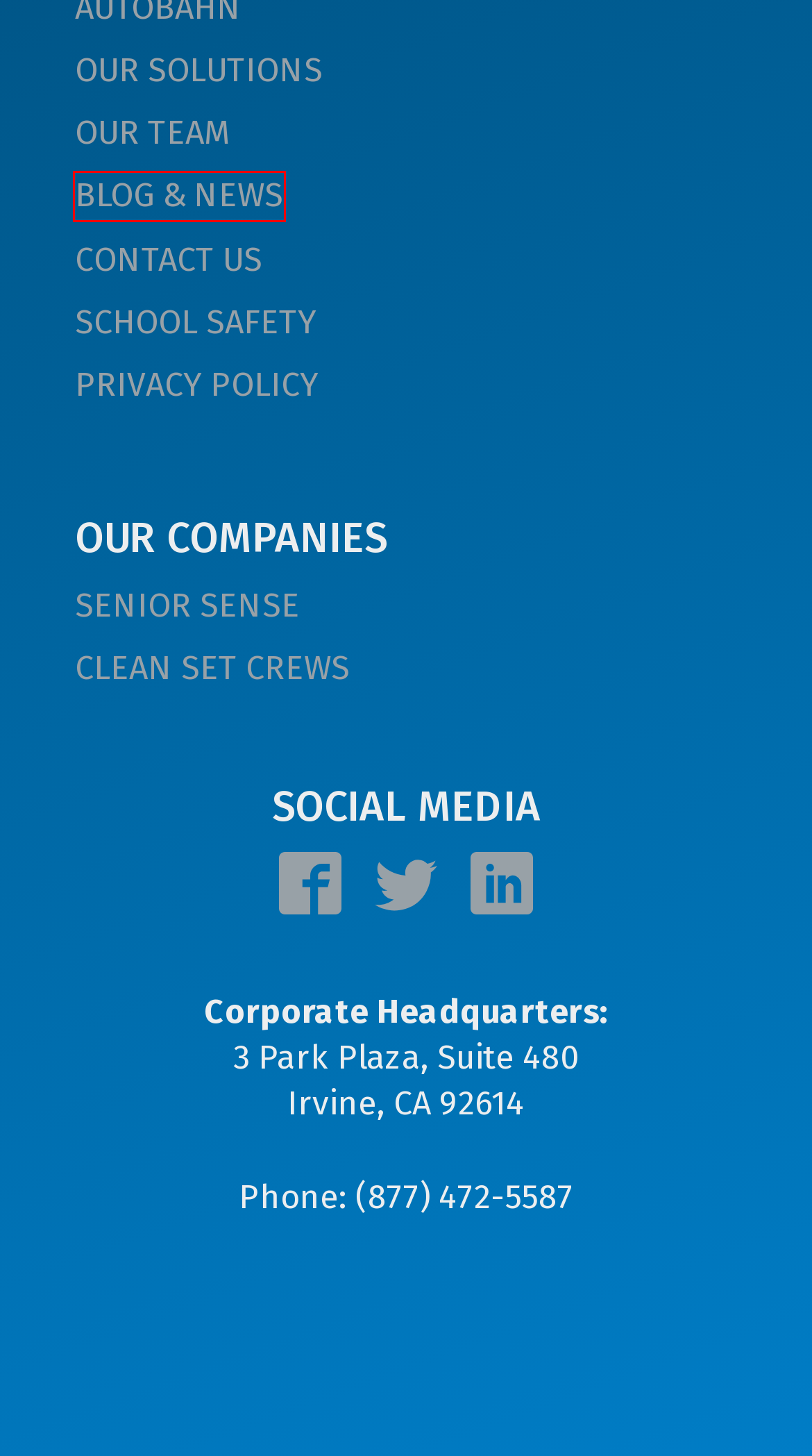Analyze the screenshot of a webpage featuring a red rectangle around an element. Pick the description that best fits the new webpage after interacting with the element inside the red bounding box. Here are the candidates:
A. News On Data, Healthcare, IoT, & More - WytCote Technologies
B. Privacy Policy - Wytcote
C. Solutions For Your Business In Data - WytCote Technologies
D. About WytCote Technologies - Who We Are & What We Do
E. SeniorSense - Wytcote
F. Terms of Use - Wytcote Technologies
G. School Safety - Wytcote
H. Helping Senior Loved Ones From Afar: Tips for Family and Friends - Wytcote

A